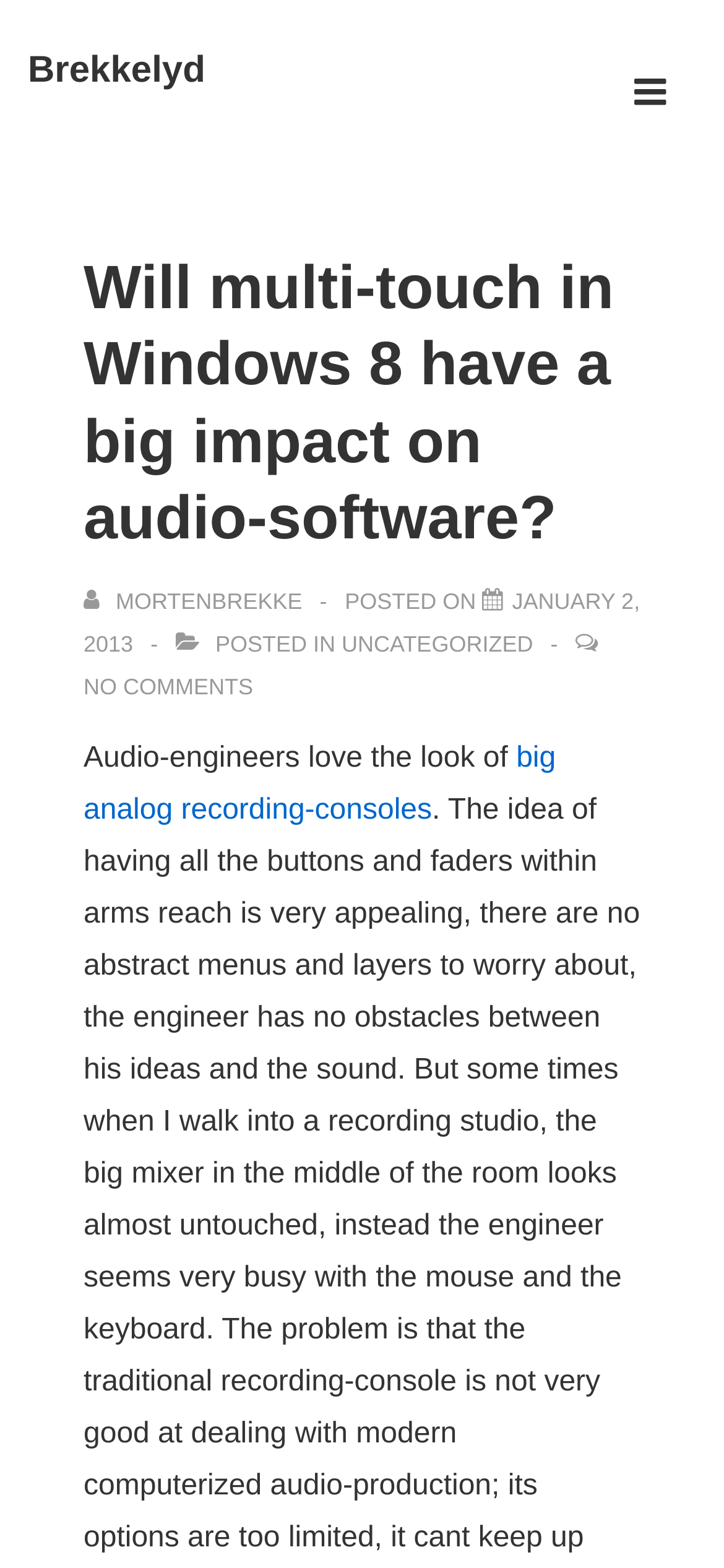Give a one-word or short phrase answer to this question: 
Who is the author of the article?

MORTENBREKKE